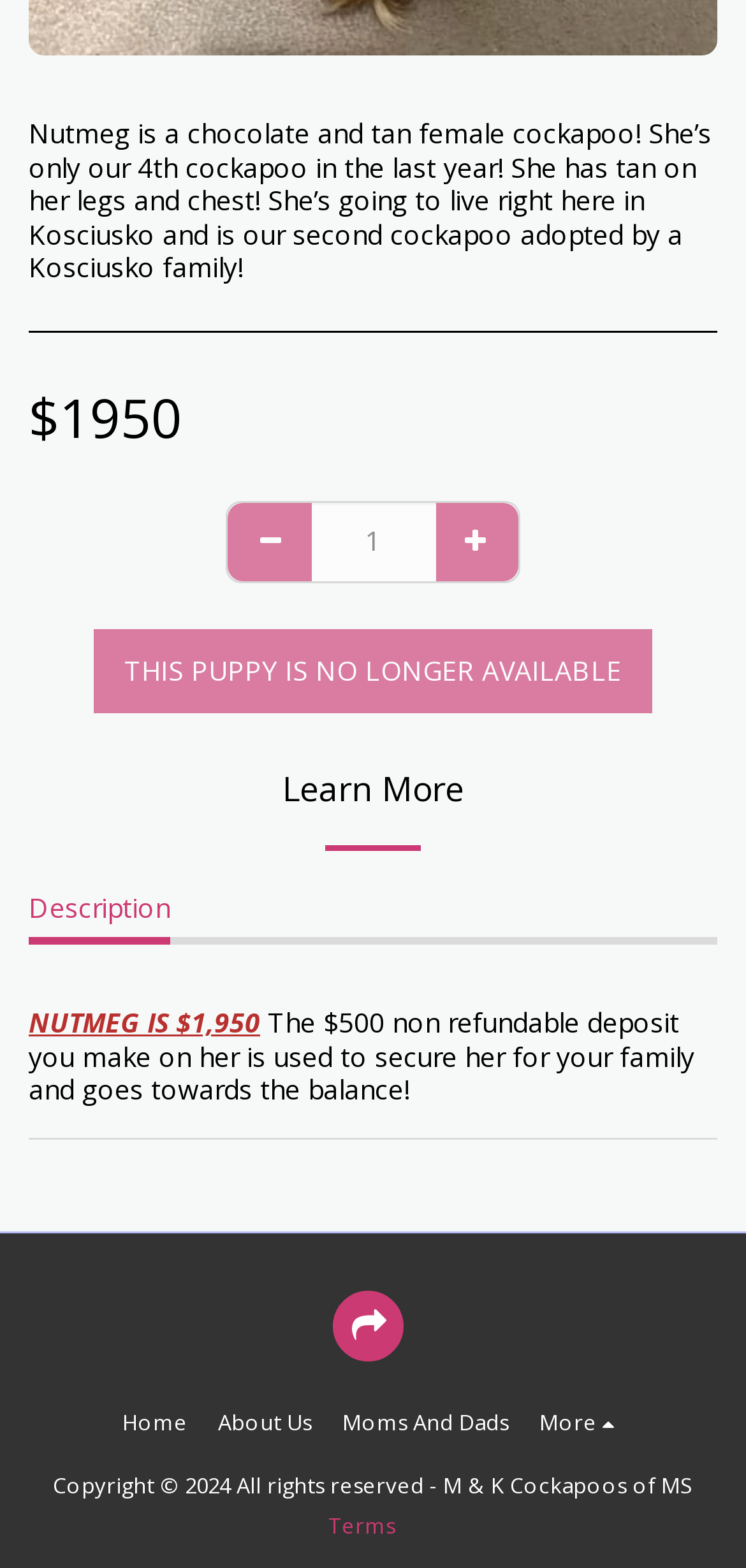Kindly determine the bounding box coordinates of the area that needs to be clicked to fulfill this instruction: "Enter a value in the text box".

[0.417, 0.32, 0.583, 0.37]